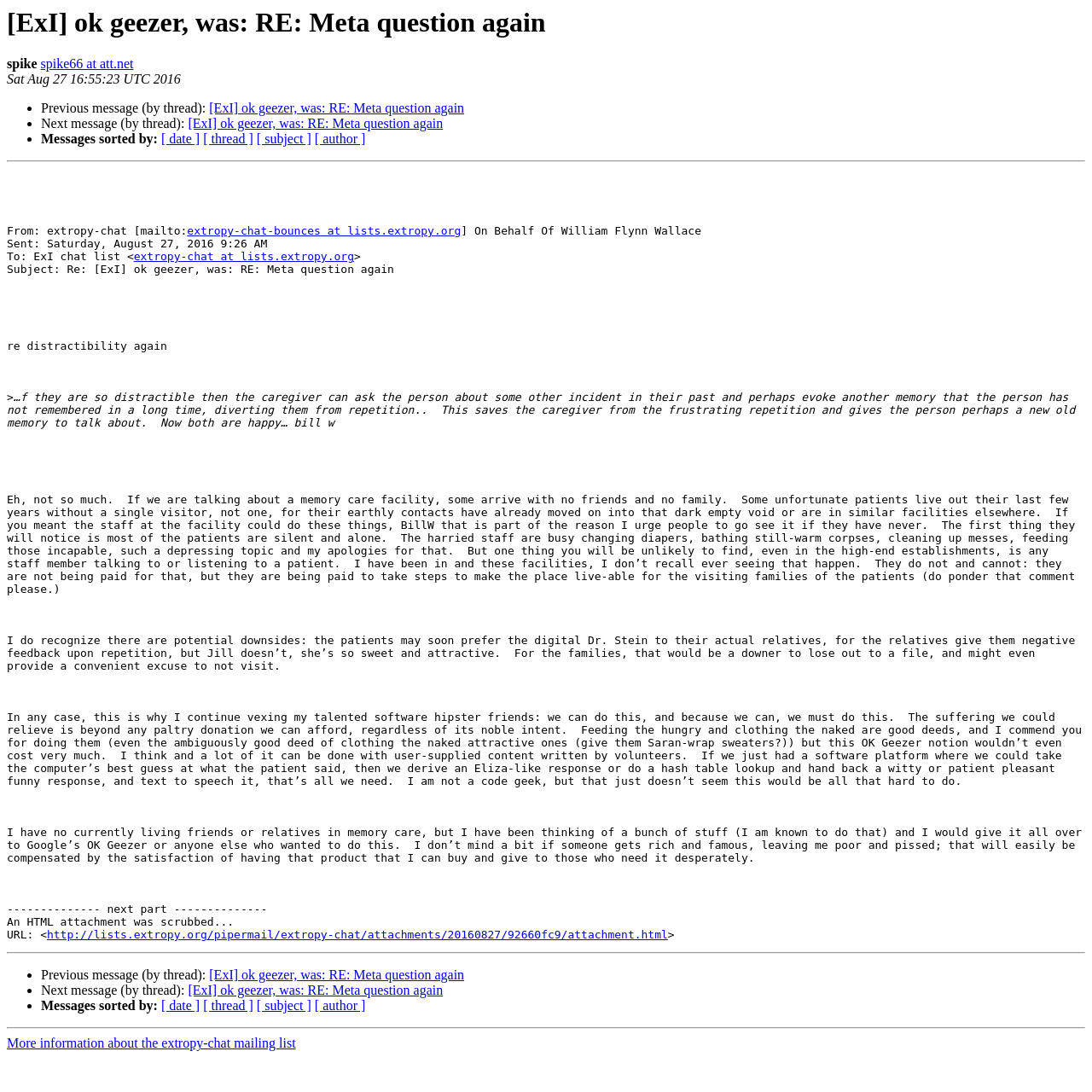Please give a succinct answer to the question in one word or phrase:
Who is the sender of the email?

William Flynn Wallace